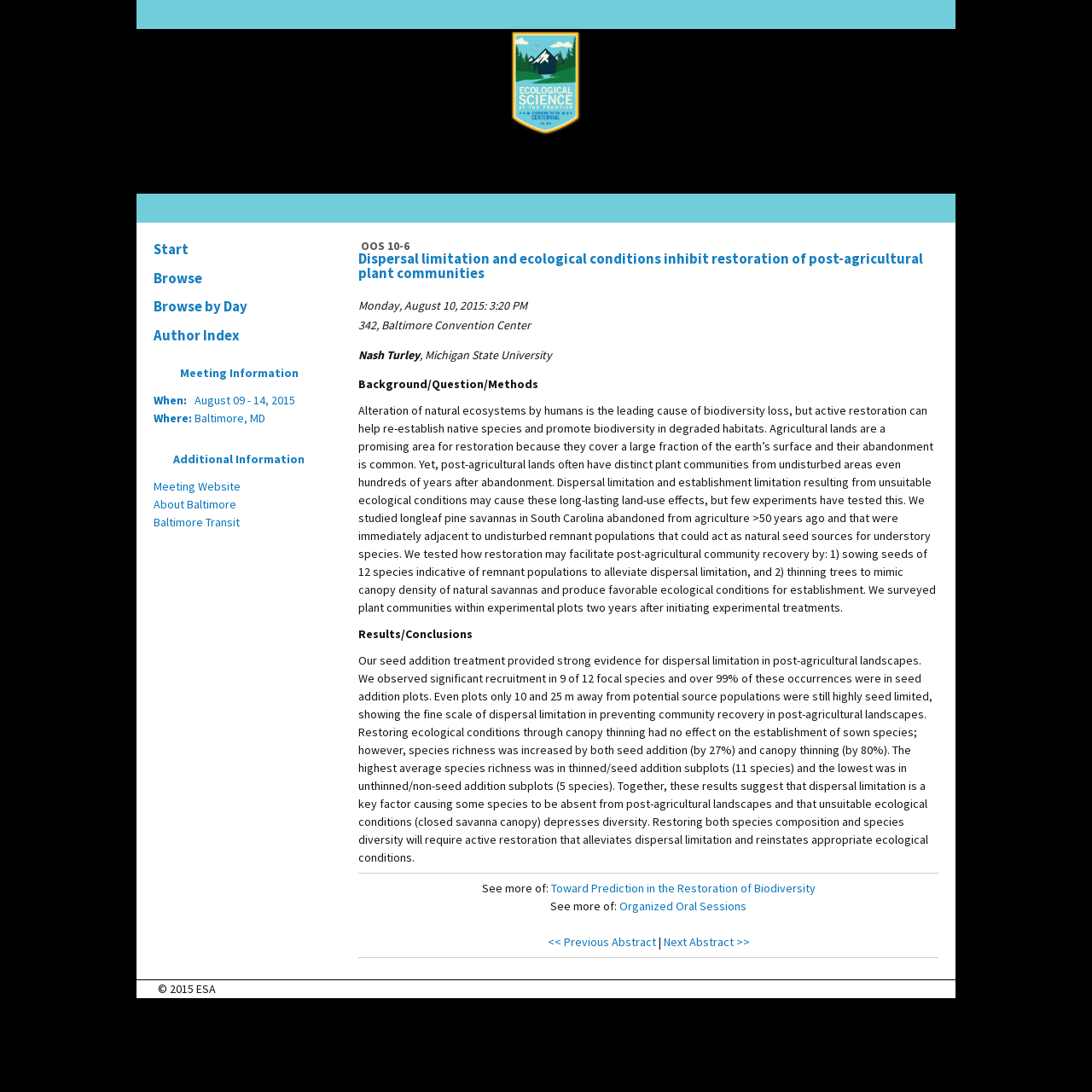Find the bounding box coordinates for the element that must be clicked to complete the instruction: "Browse by day". The coordinates should be four float numbers between 0 and 1, indicated as [left, top, right, bottom].

[0.133, 0.268, 0.305, 0.294]